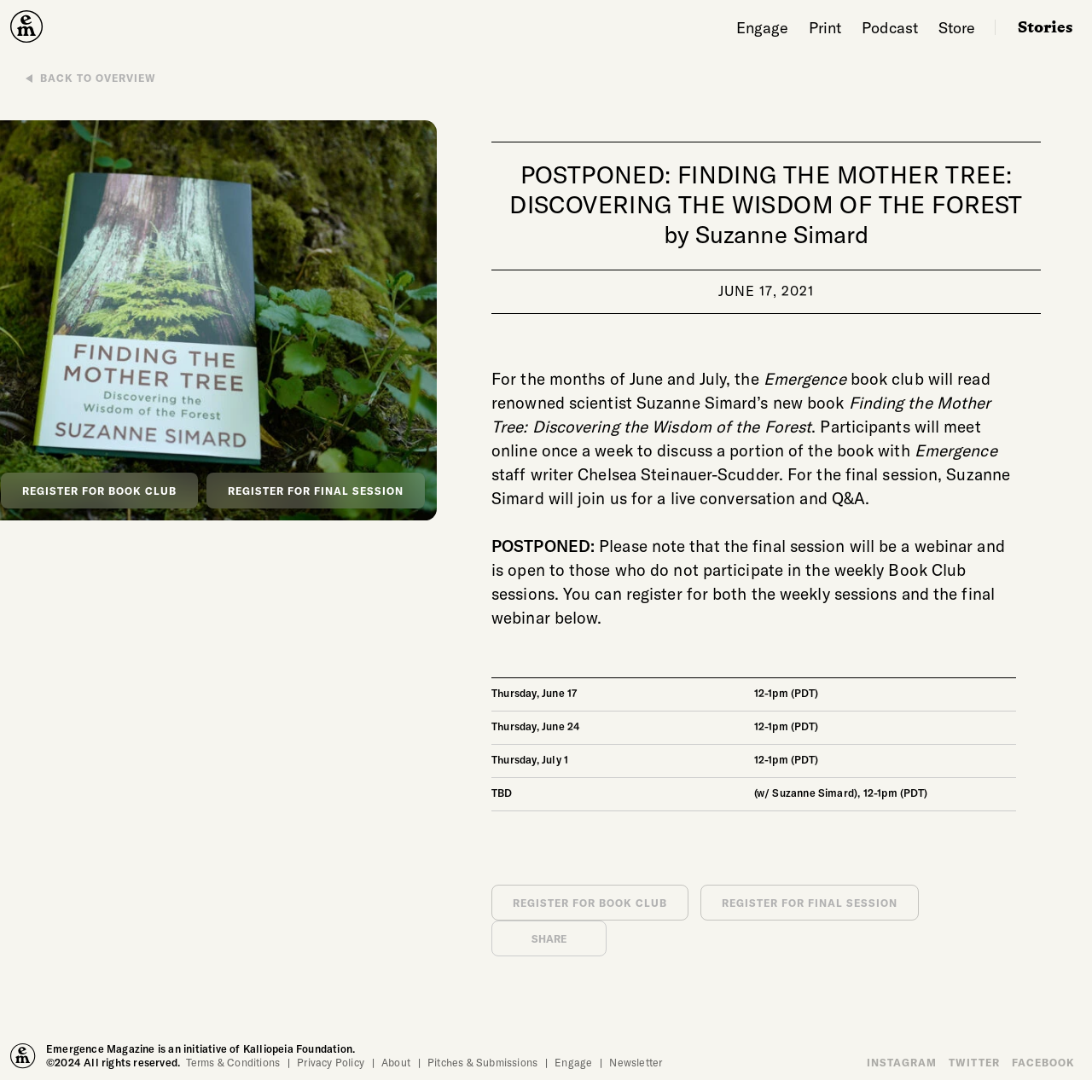Provide a one-word or short-phrase response to the question:
Who will join the final session of the book club?

Suzanne Simard